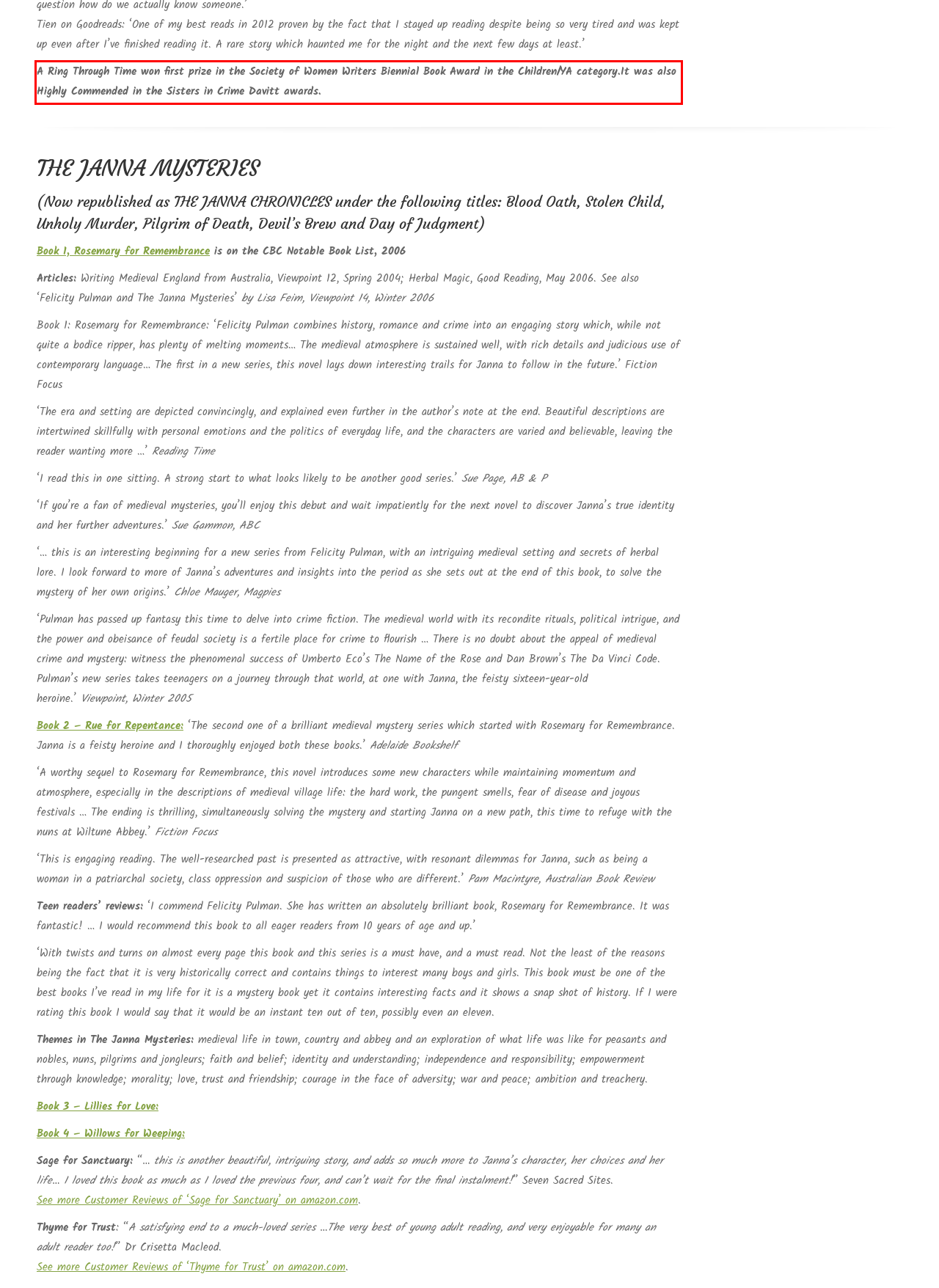Identify and extract the text within the red rectangle in the screenshot of the webpage.

A Ring Through Time won first prize in the Society of Women Writers Biennial Book Award in the Children/YA category.It was also Highly Commended in the Sisters in Crime Davitt awards.